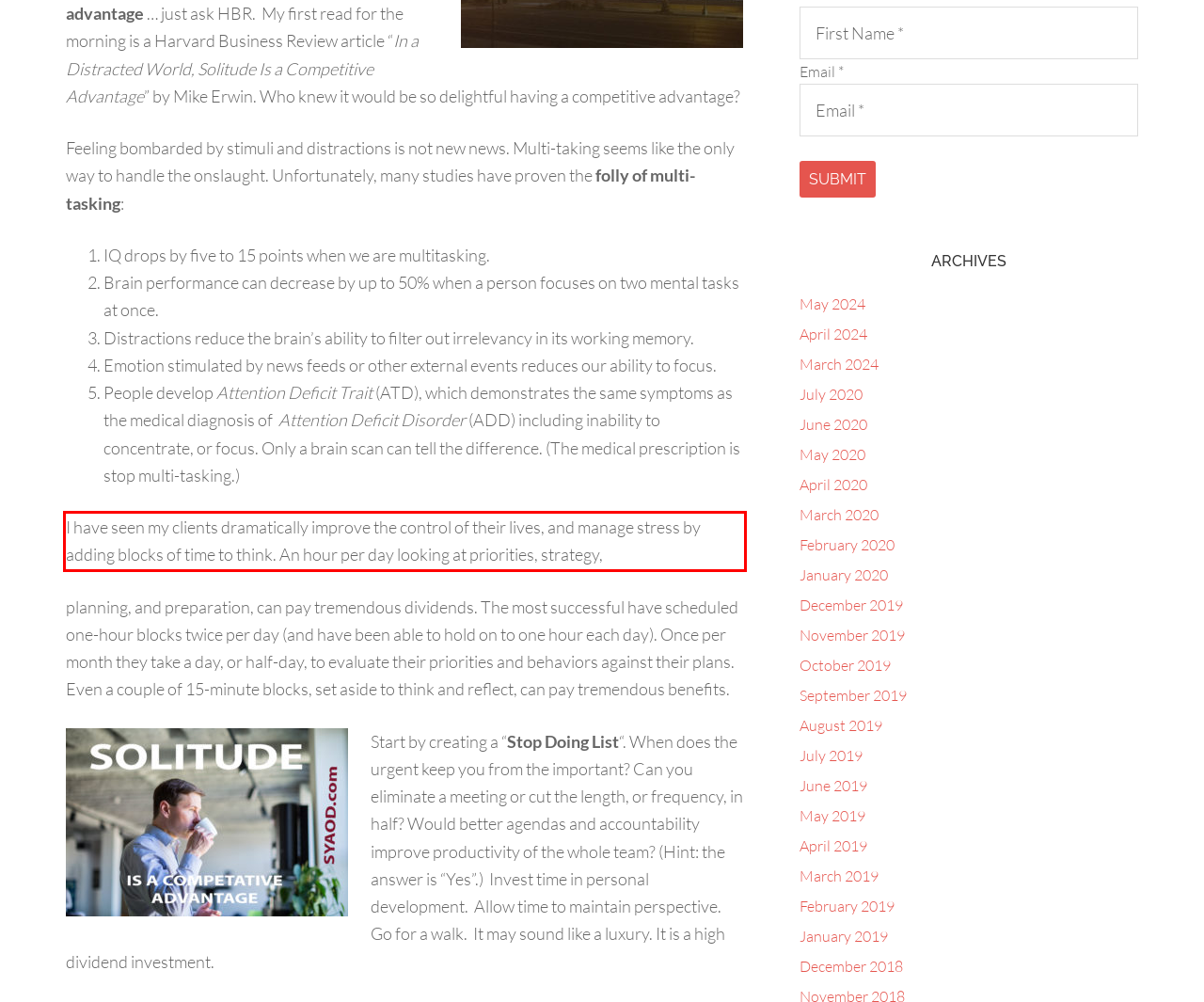Please use OCR to extract the text content from the red bounding box in the provided webpage screenshot.

I have seen my clients dramatically improve the control of their lives, and manage stress by adding blocks of time to think. An hour per day looking at priorities, strategy,